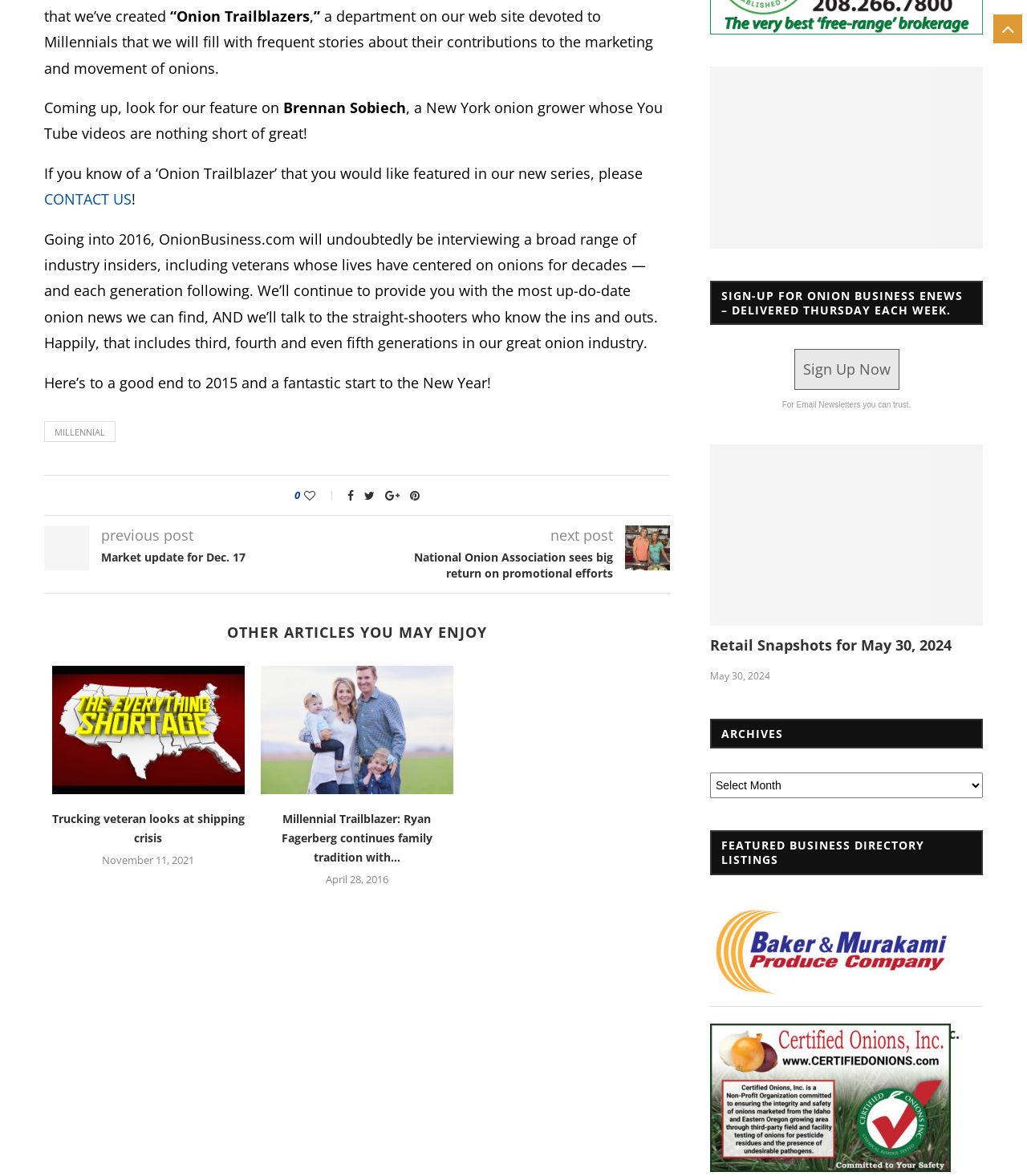Extract the bounding box coordinates for the HTML element that matches this description: "Millennial". The coordinates should be four float numbers between 0 and 1, i.e., [left, top, right, bottom].

[0.043, 0.358, 0.112, 0.376]